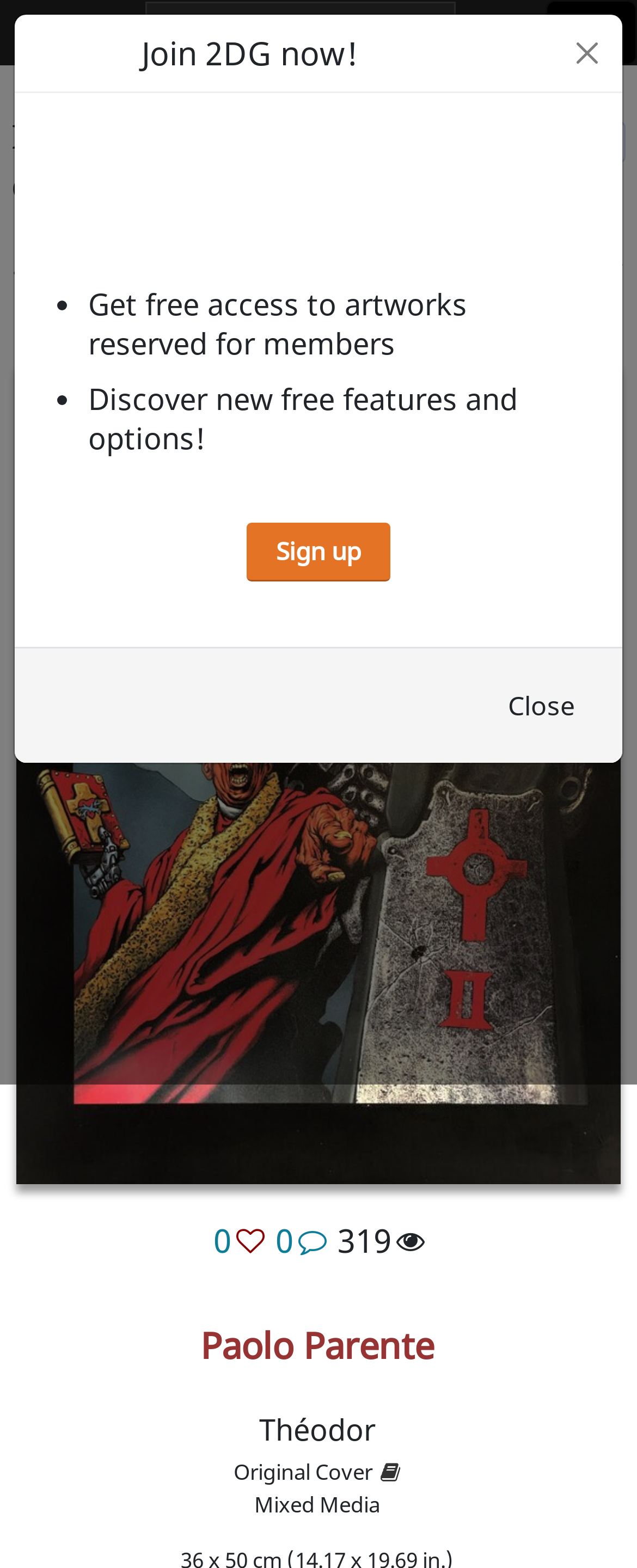Identify the bounding box for the UI element described as: "aria-label="Search" name="q" placeholder="Search"". The coordinates should be four float numbers between 0 and 1, i.e., [left, top, right, bottom].

[0.228, 0.001, 0.716, 0.041]